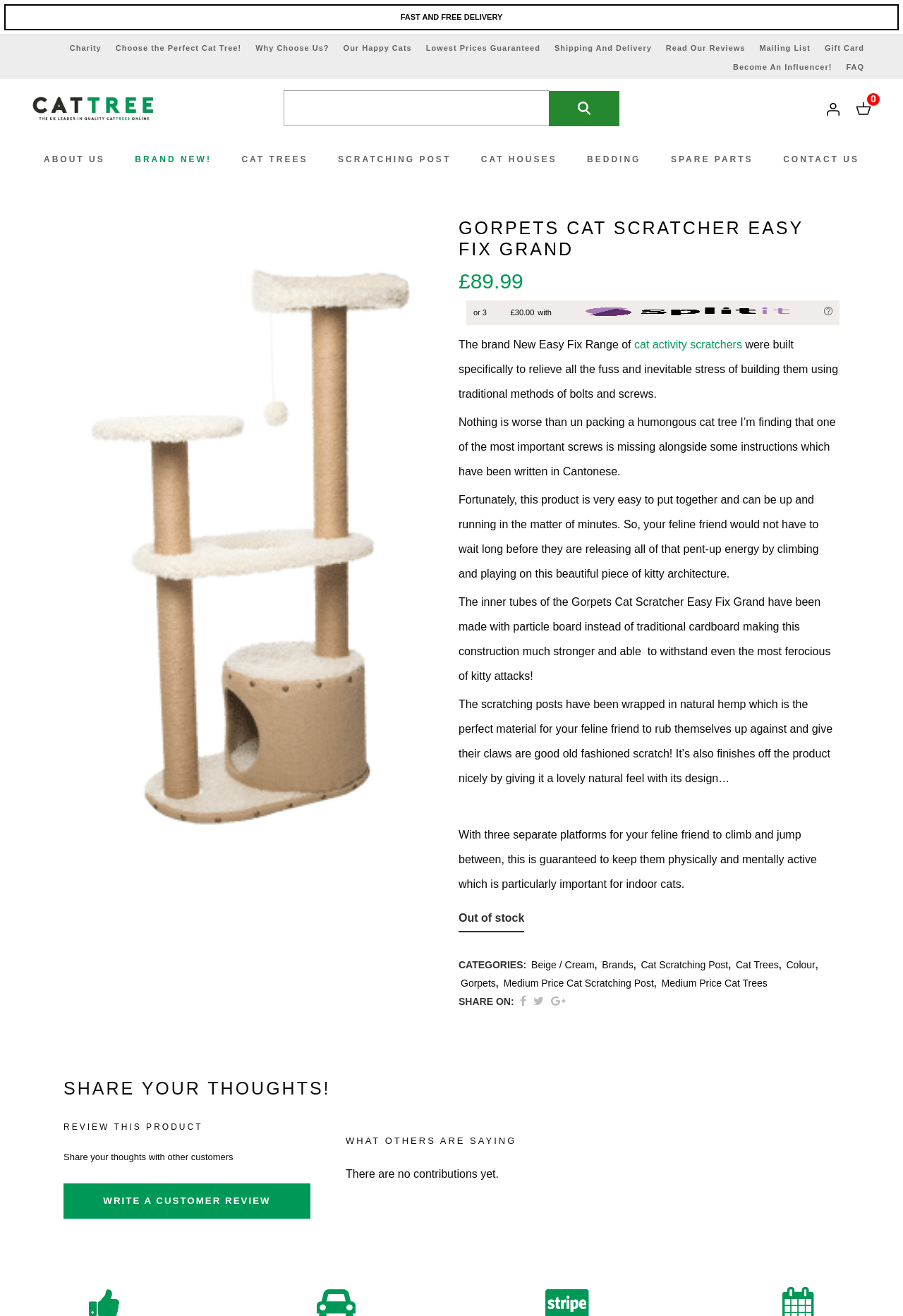Determine the heading of the webpage and extract its text content.

GORPETS CAT SCRATCHER EASY FIX GRAND